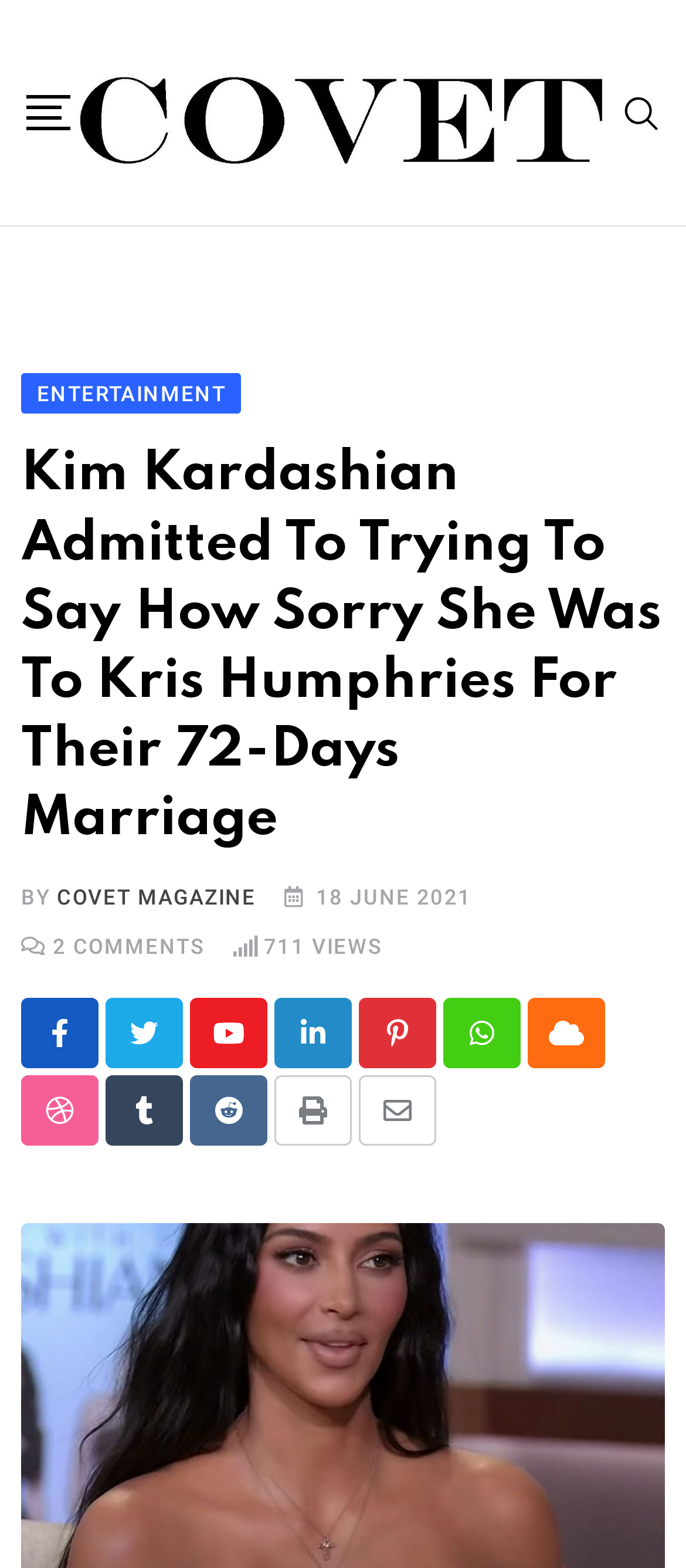How many comments does this article have?
Refer to the screenshot and respond with a concise word or phrase.

711